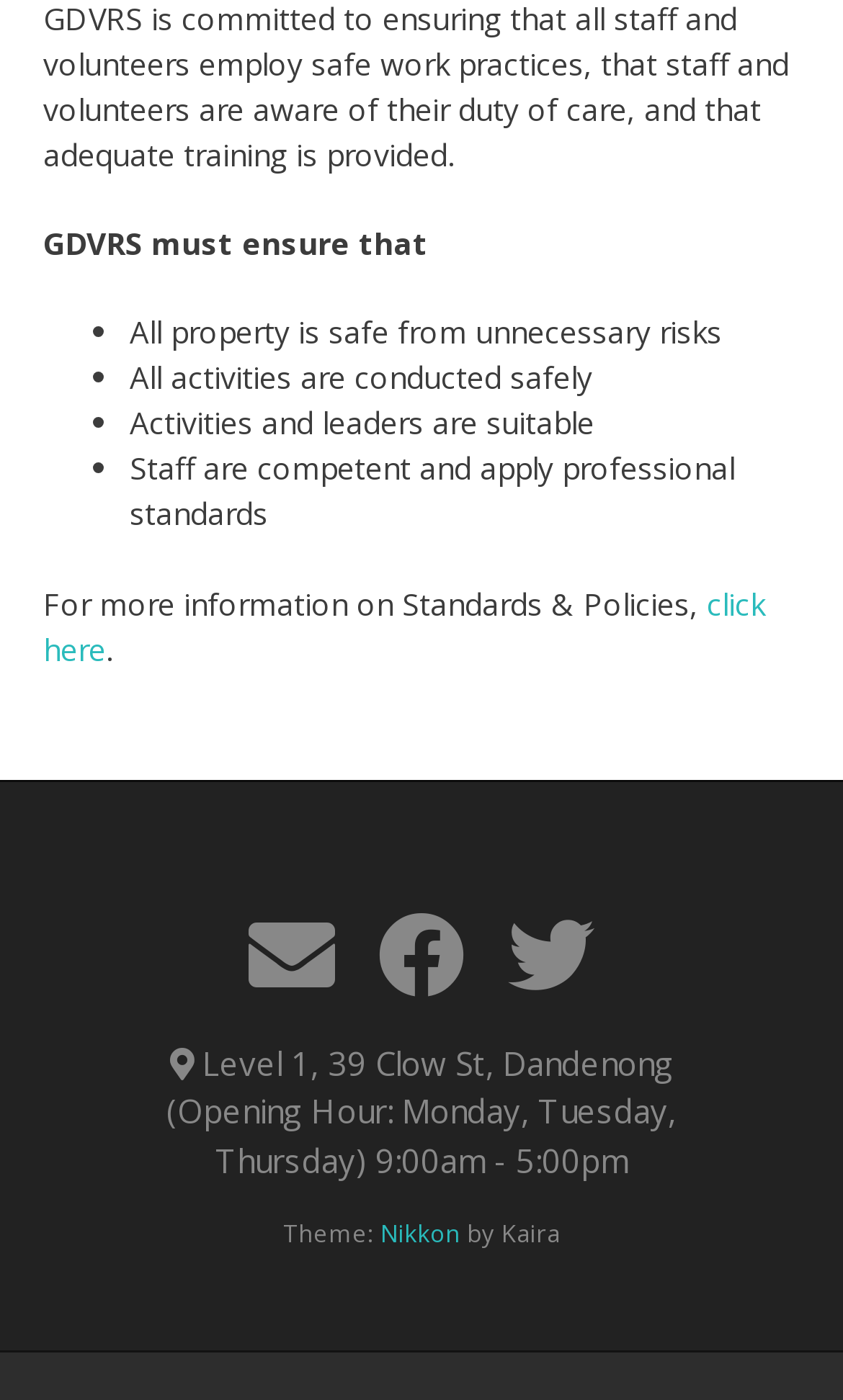Answer the following inquiry with a single word or phrase:
Who is the author of the theme?

Kaira